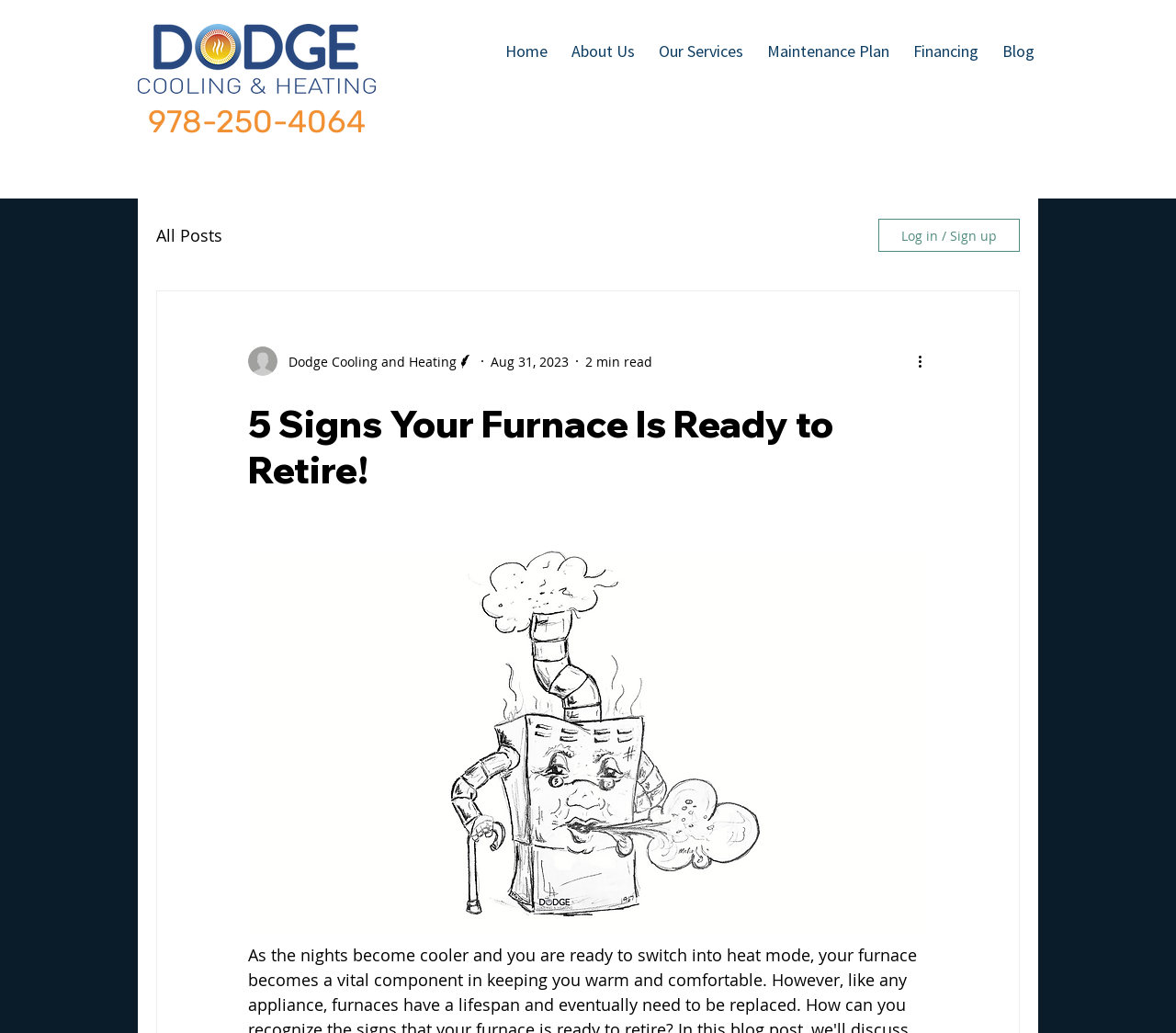Please provide a one-word or phrase answer to the question: 
What is the phone number?

978-250-4064